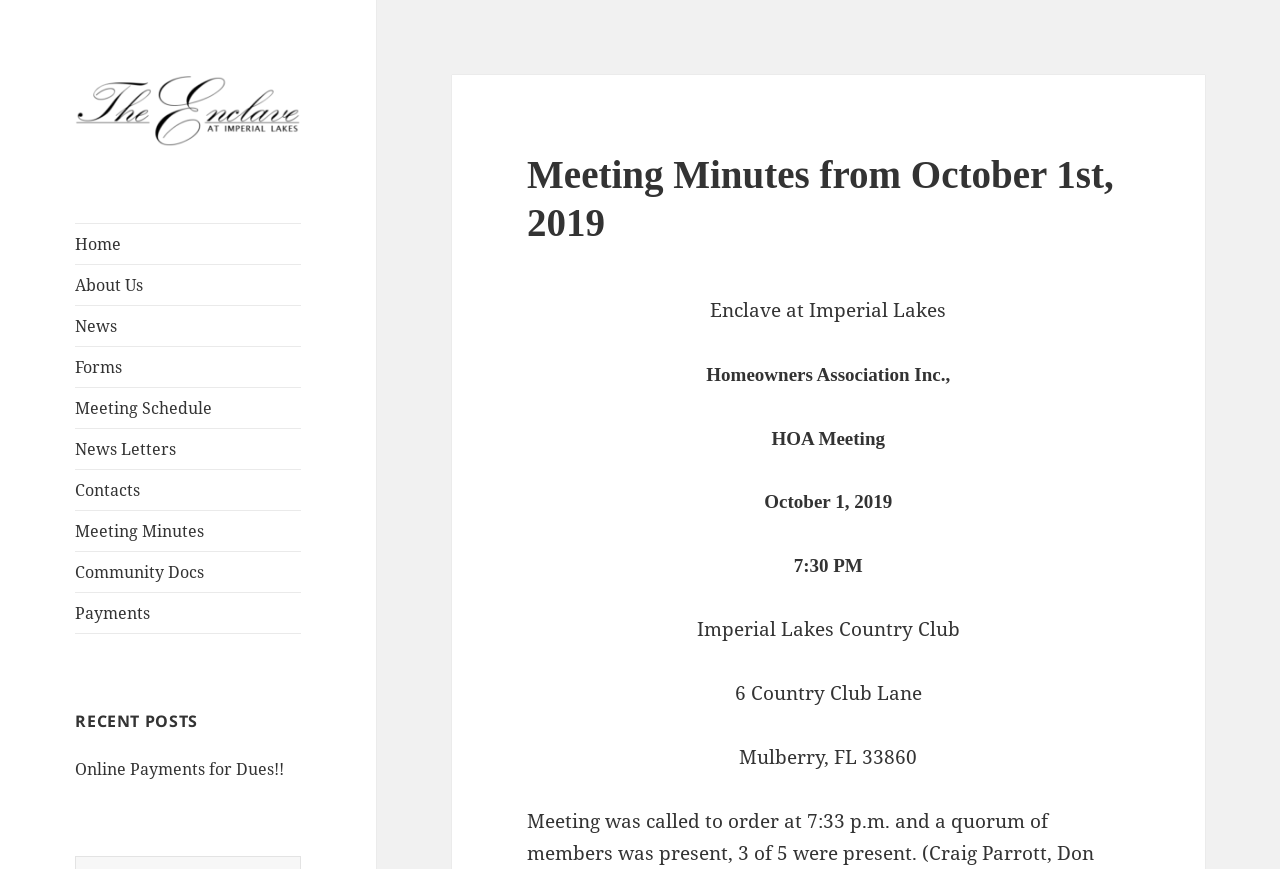Based on the provided description, "Payments", find the bounding box of the corresponding UI element in the screenshot.

[0.059, 0.682, 0.235, 0.728]